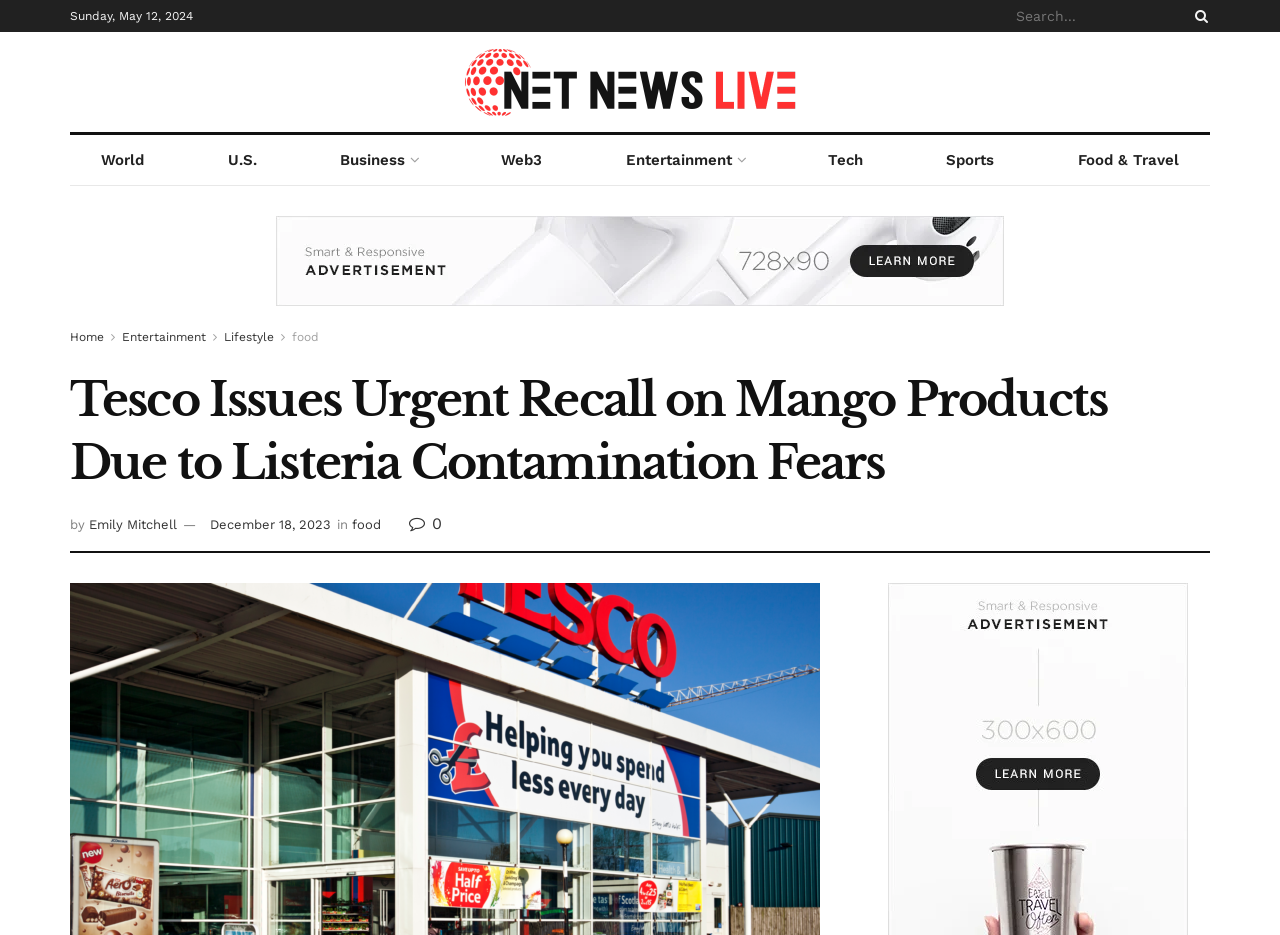Identify the bounding box coordinates of the section to be clicked to complete the task described by the following instruction: "View article by Emily Mitchell". The coordinates should be four float numbers between 0 and 1, formatted as [left, top, right, bottom].

[0.07, 0.553, 0.138, 0.569]